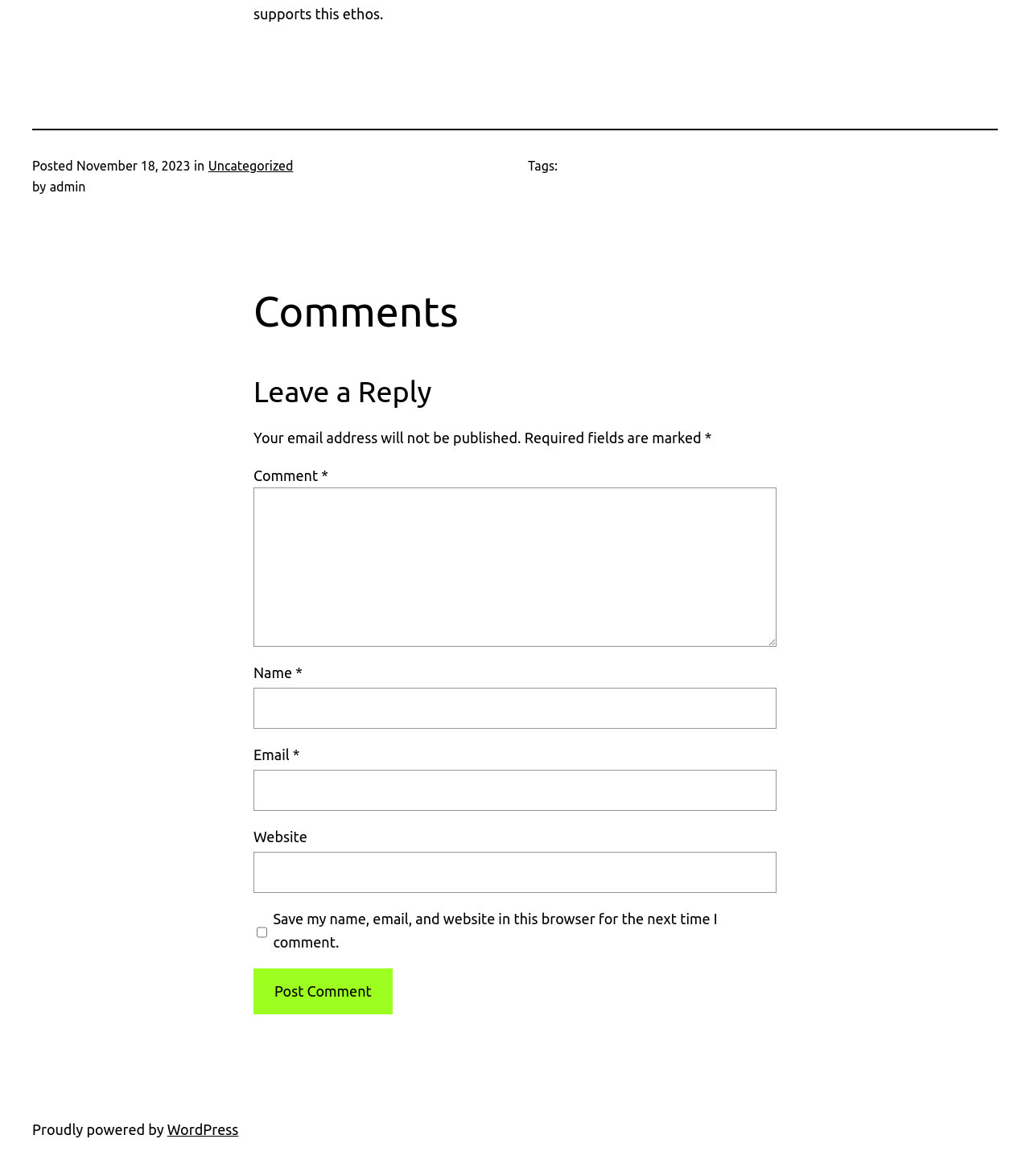What is the date of the post?
Using the image, provide a concise answer in one word or a short phrase.

November 18, 2023